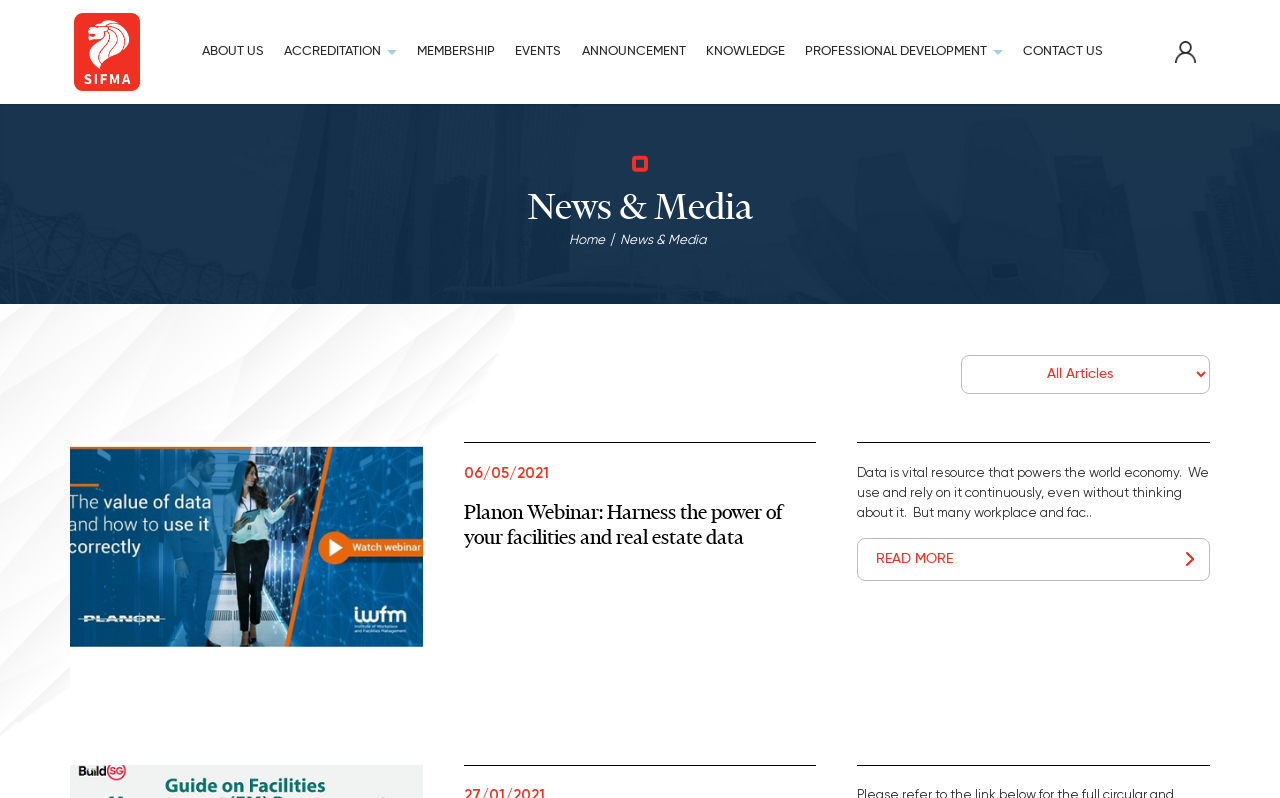What is the topic of the news article?
Provide a detailed answer to the question, using the image to inform your response.

I analyzed the text of the news article and found that it mentions 'facilities and real estate data'. The article seems to be discussing the importance of data in the world economy and its application in facilities and real estate.